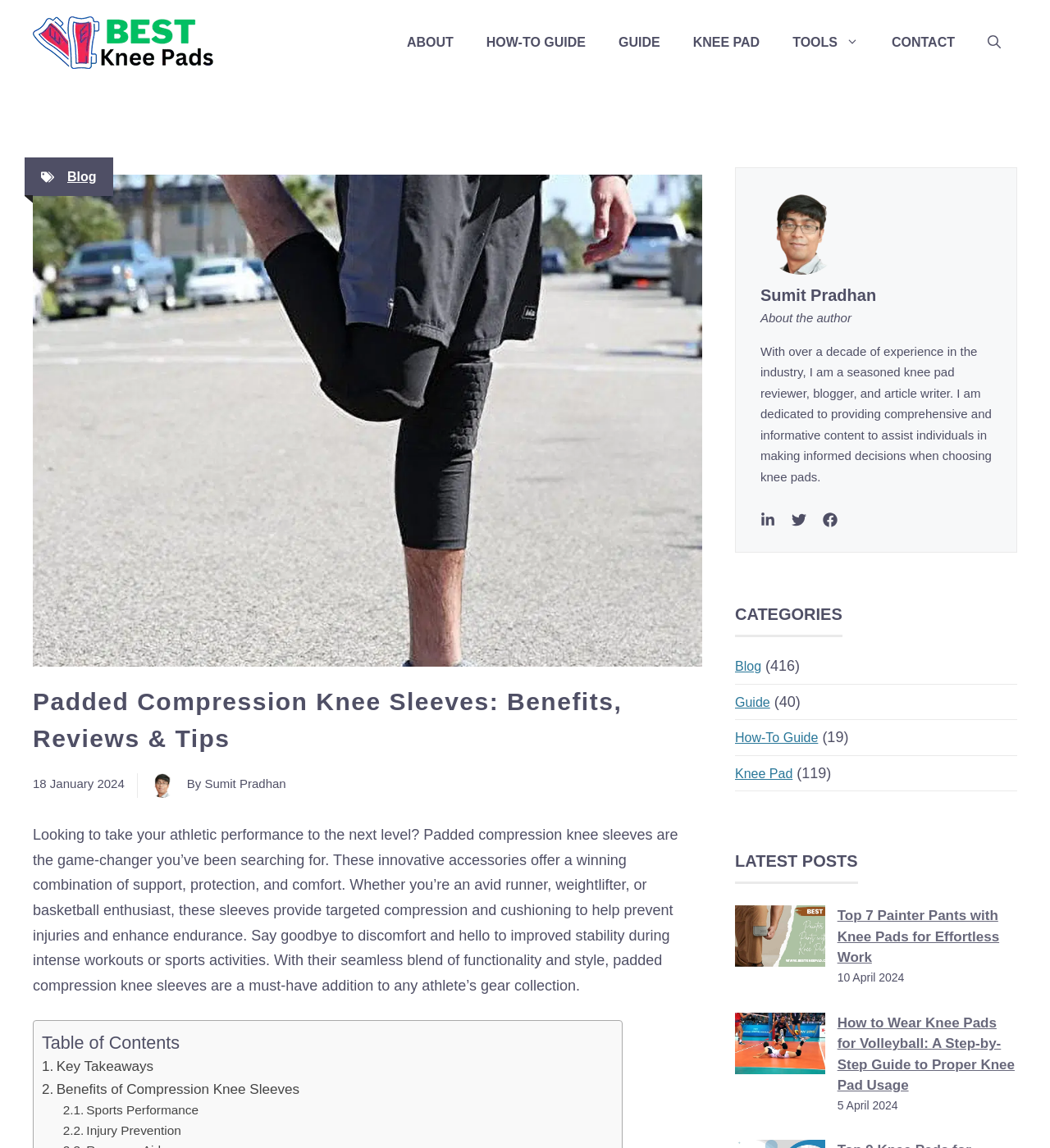Analyze the image and answer the question with as much detail as possible: 
How many categories are listed?

The categories are listed under the heading 'CATEGORIES' and there are 5 links: 'Blog', 'Guide', 'How-To Guide', 'Knee Pad', and their corresponding numbers in brackets.